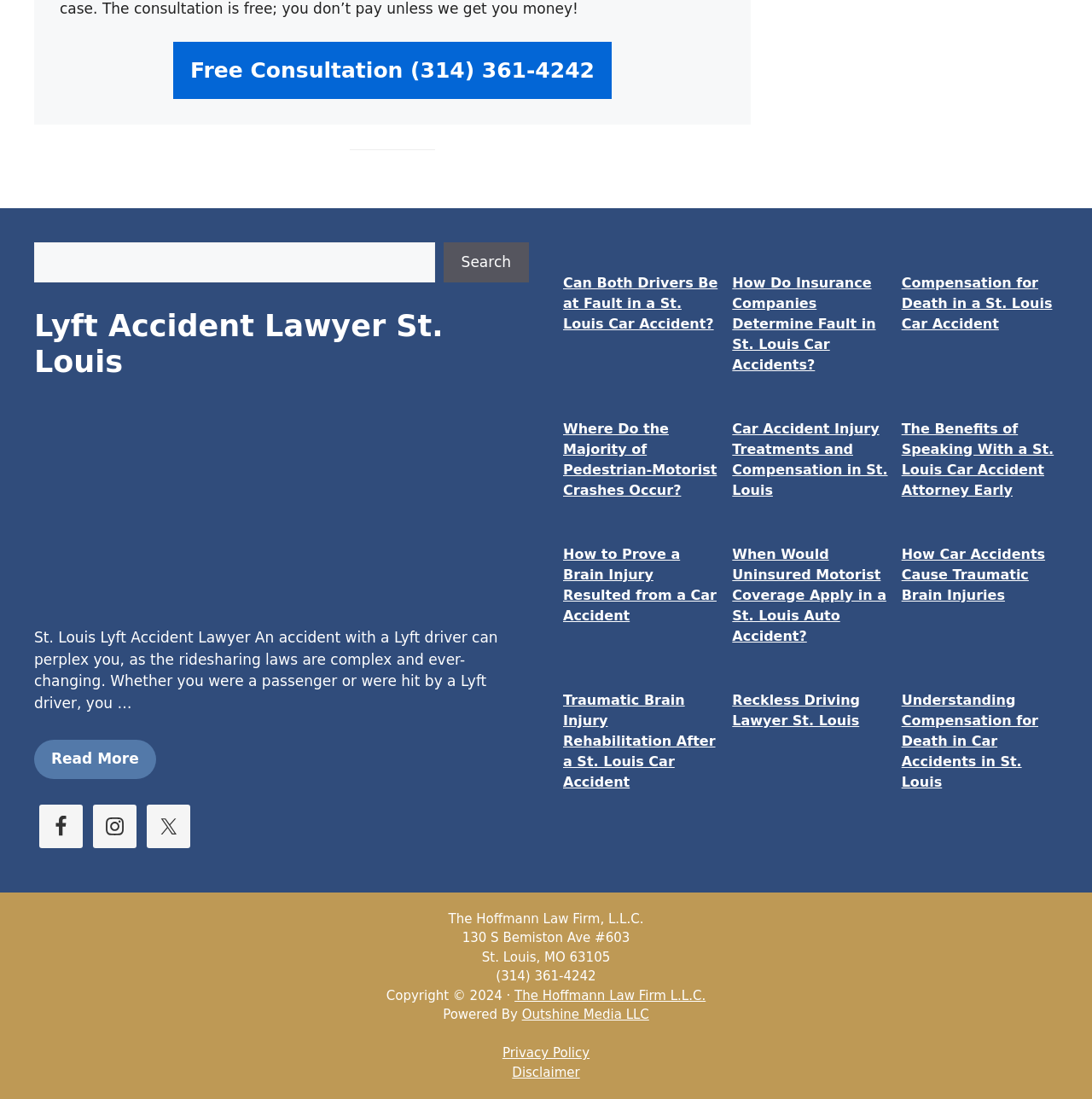What is the address of The Hoffmann Law Firm, L.L.C.?
Please provide a comprehensive answer based on the contents of the image.

The address can be found at the bottom of the webpage, in the StaticText '130 S Bemiston Ave #603' and 'St. Louis, MO 63105'.